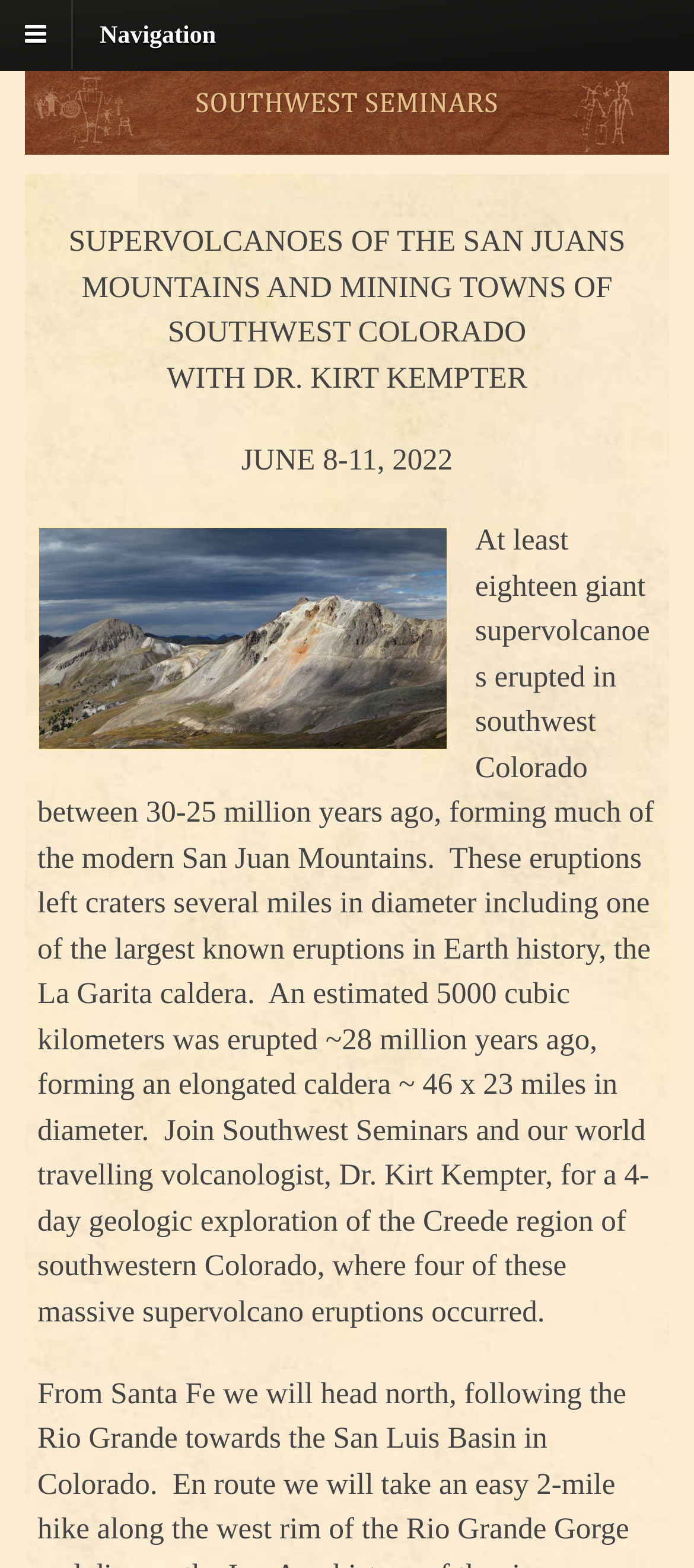Predict the bounding box coordinates for the UI element described as: "+31 20 577 1771". The coordinates should be four float numbers between 0 and 1, presented as [left, top, right, bottom].

None